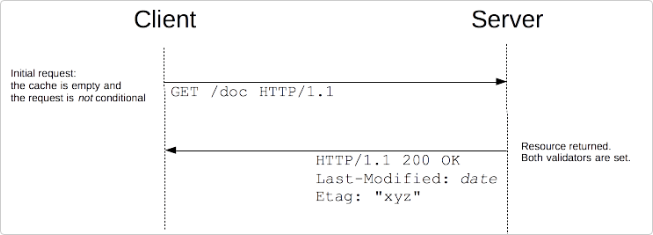Craft a thorough explanation of what is depicted in the image.

This image illustrates the communication between a client and a server during an initial HTTP request for a resource. The diagram highlights that the cache is empty, and the request is not conditional. The client sends a GET request for the document at the specified path. In response, the server acknowledges the request with a status code of 200 OK, indicating that the resource is successfully returned. Along with the resource, the server sets two validators: the "Last-Modified" date and the "ETag" value ("xyz"), which can be used for subsequent conditional requests to manage cache effectively. This depiction conveys the fundamental mechanics of cache updating in web communication.